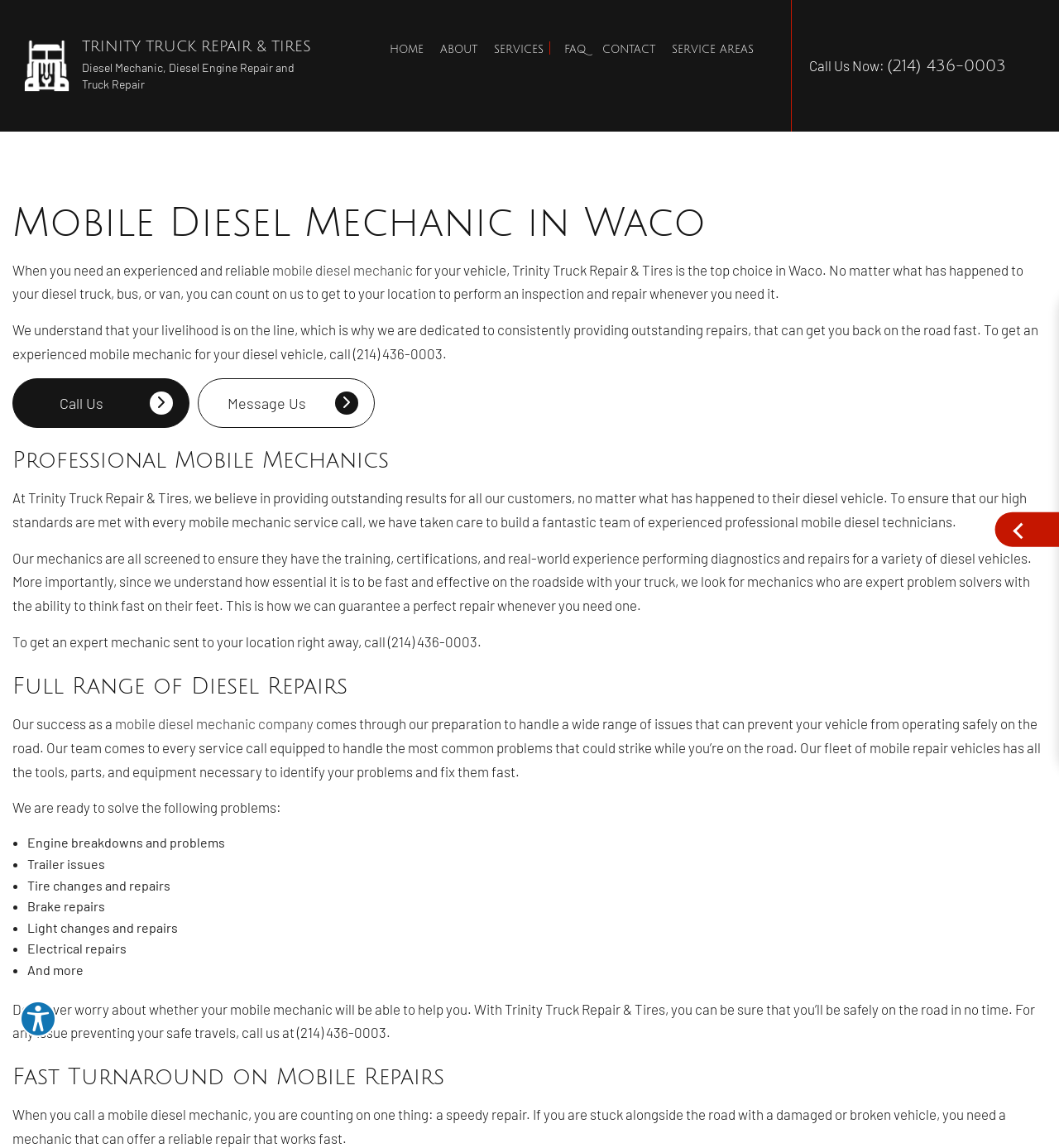Use a single word or phrase to answer the question:
What services do they offer?

Diesel mechanic, diesel engine repair, truck repair, etc.